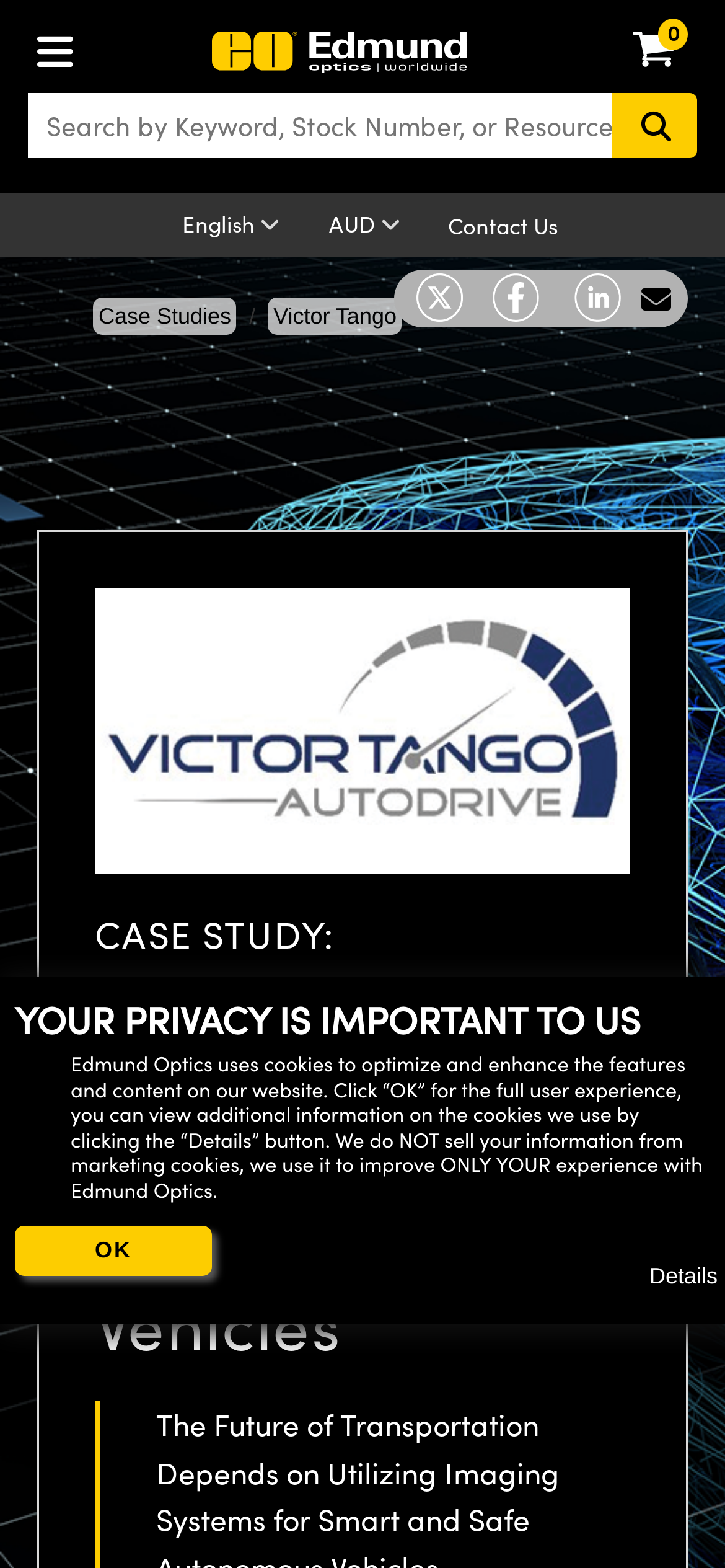Identify the bounding box coordinates of the region I need to click to complete this instruction: "Click to share via email".

[0.874, 0.178, 0.936, 0.203]